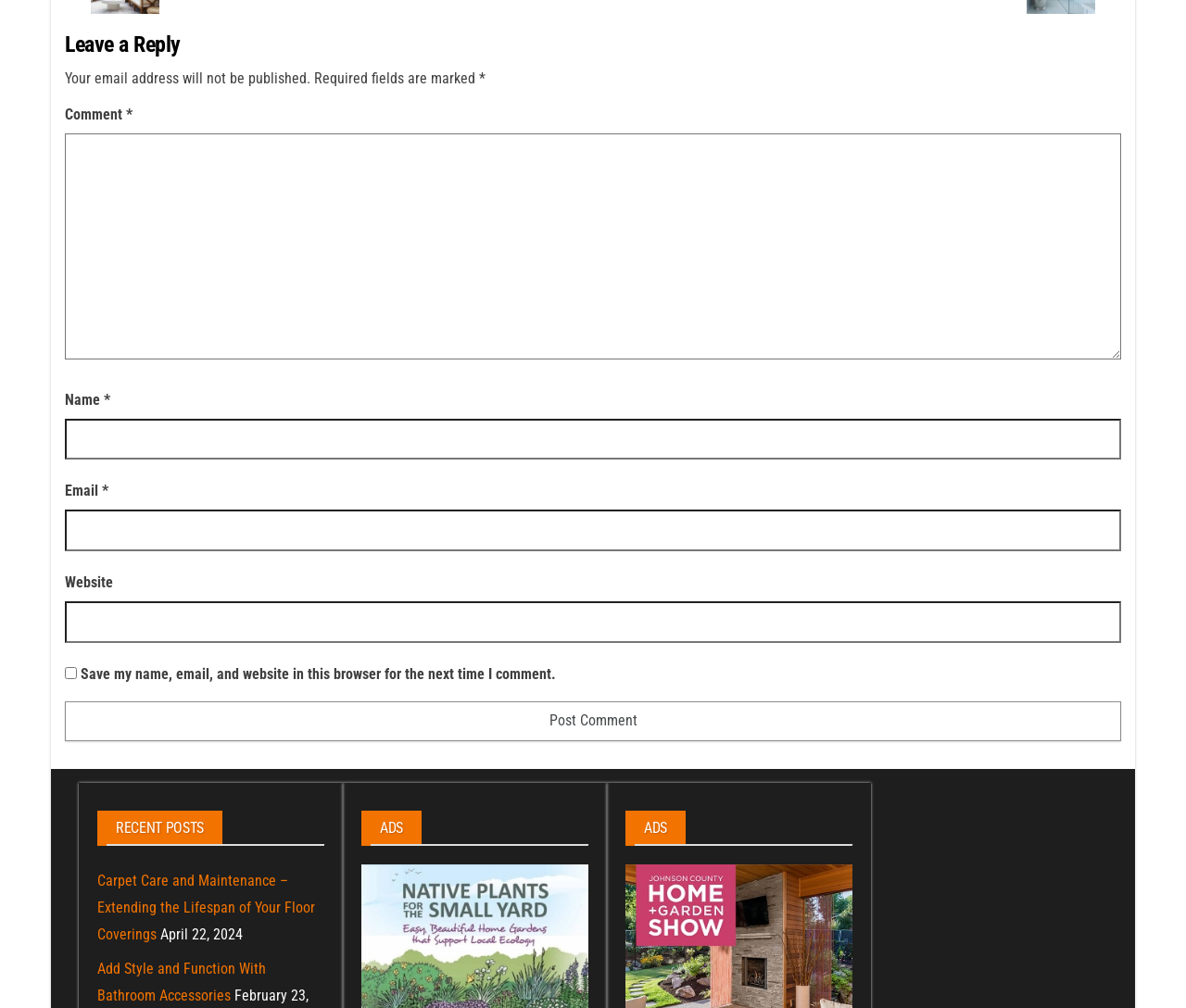Determine the bounding box coordinates of the element that should be clicked to execute the following command: "Read about Morocco Family Adventure Tours".

None